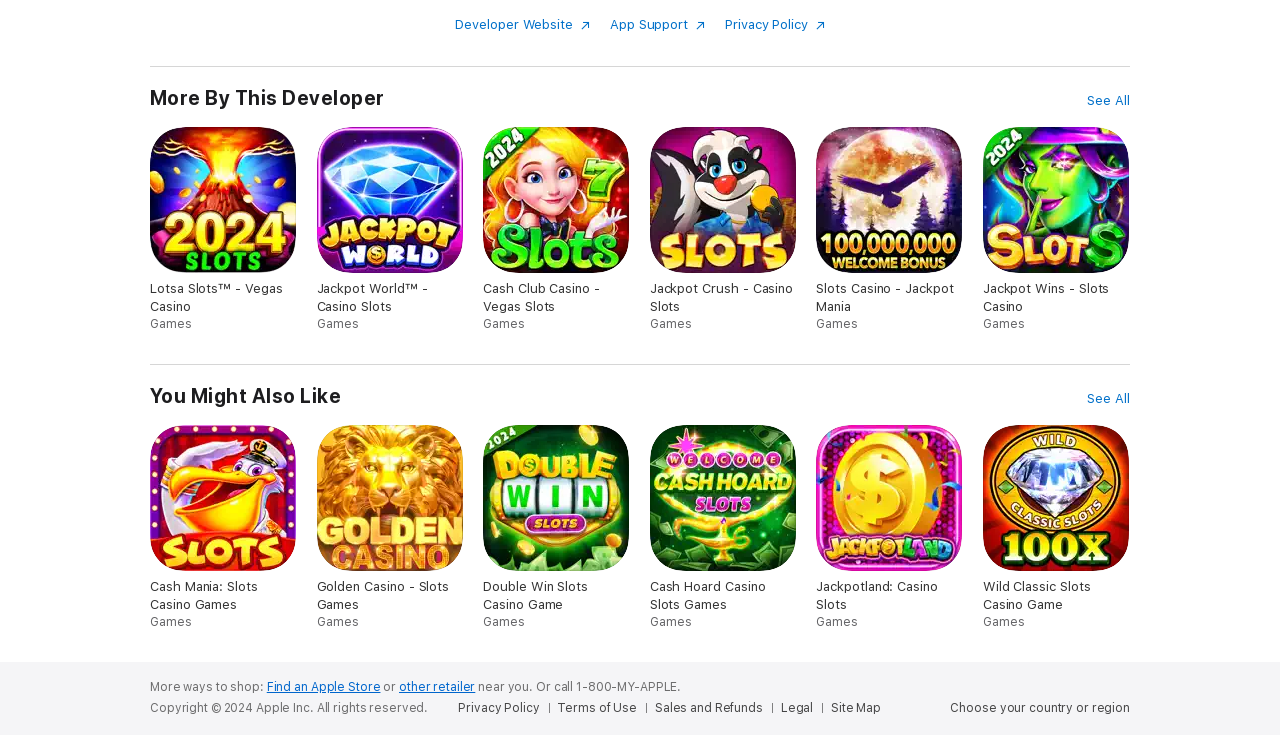Please determine the bounding box coordinates of the element's region to click for the following instruction: "Find an Apple Store".

[0.208, 0.925, 0.297, 0.944]